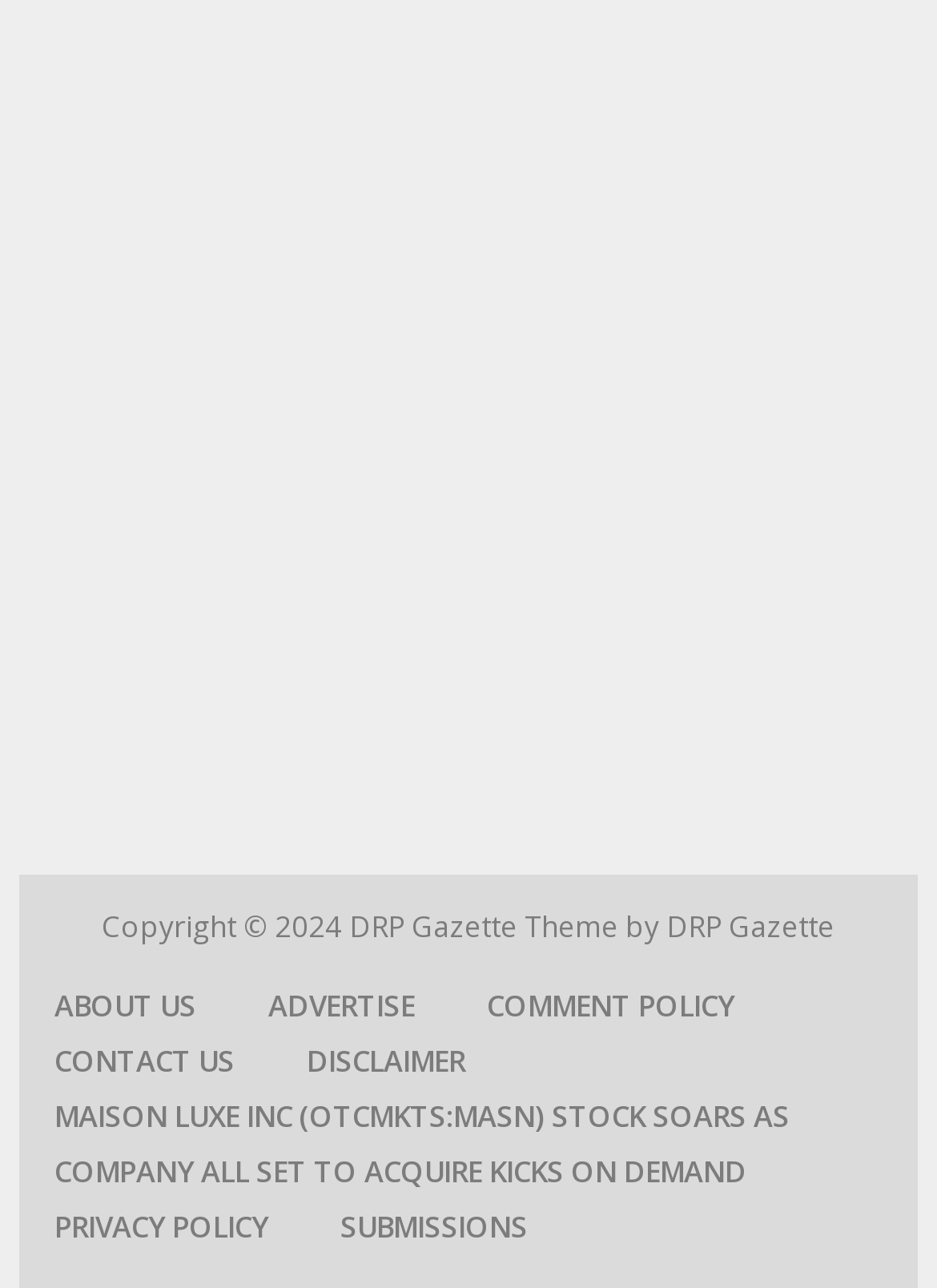Find the bounding box coordinates of the element's region that should be clicked in order to follow the given instruction: "View profile of 6582076". The coordinates should consist of four float numbers between 0 and 1, i.e., [left, top, right, bottom].

None